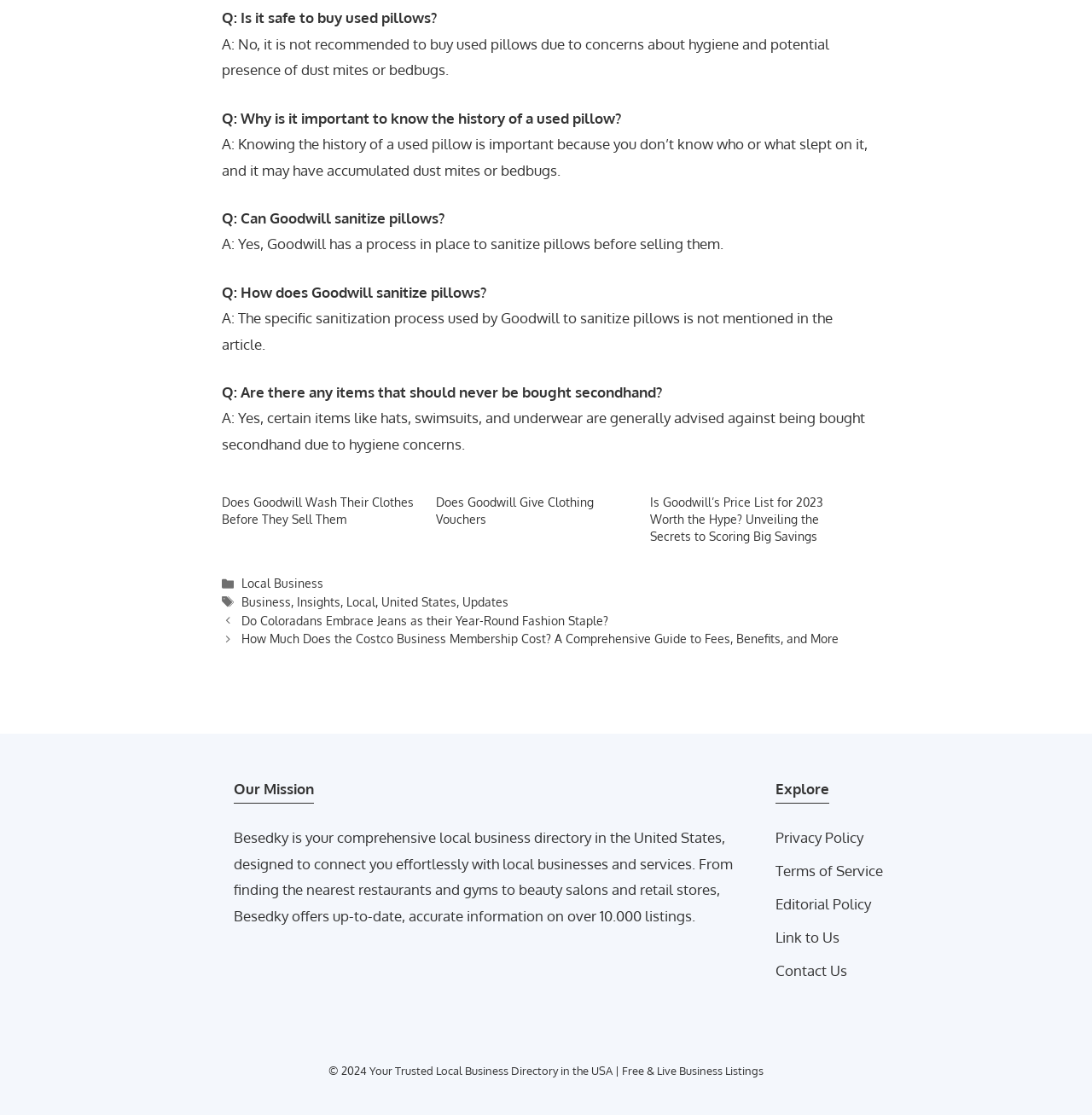Please identify the bounding box coordinates of the element that needs to be clicked to execute the following command: "View posts". Provide the bounding box using four float numbers between 0 and 1, formatted as [left, top, right, bottom].

[0.203, 0.548, 0.797, 0.581]